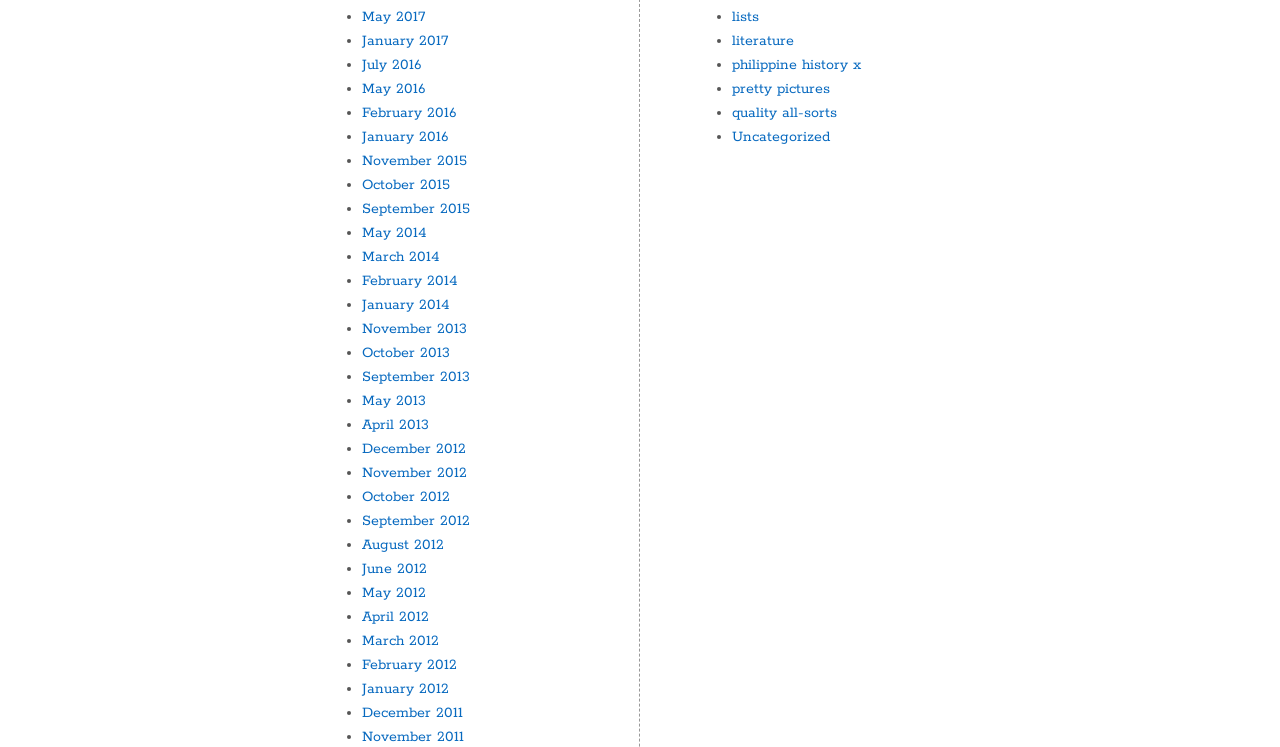From the webpage screenshot, predict the bounding box coordinates (top-left x, top-left y, bottom-right x, bottom-right y) for the UI element described here: September 2015

[0.283, 0.267, 0.367, 0.292]